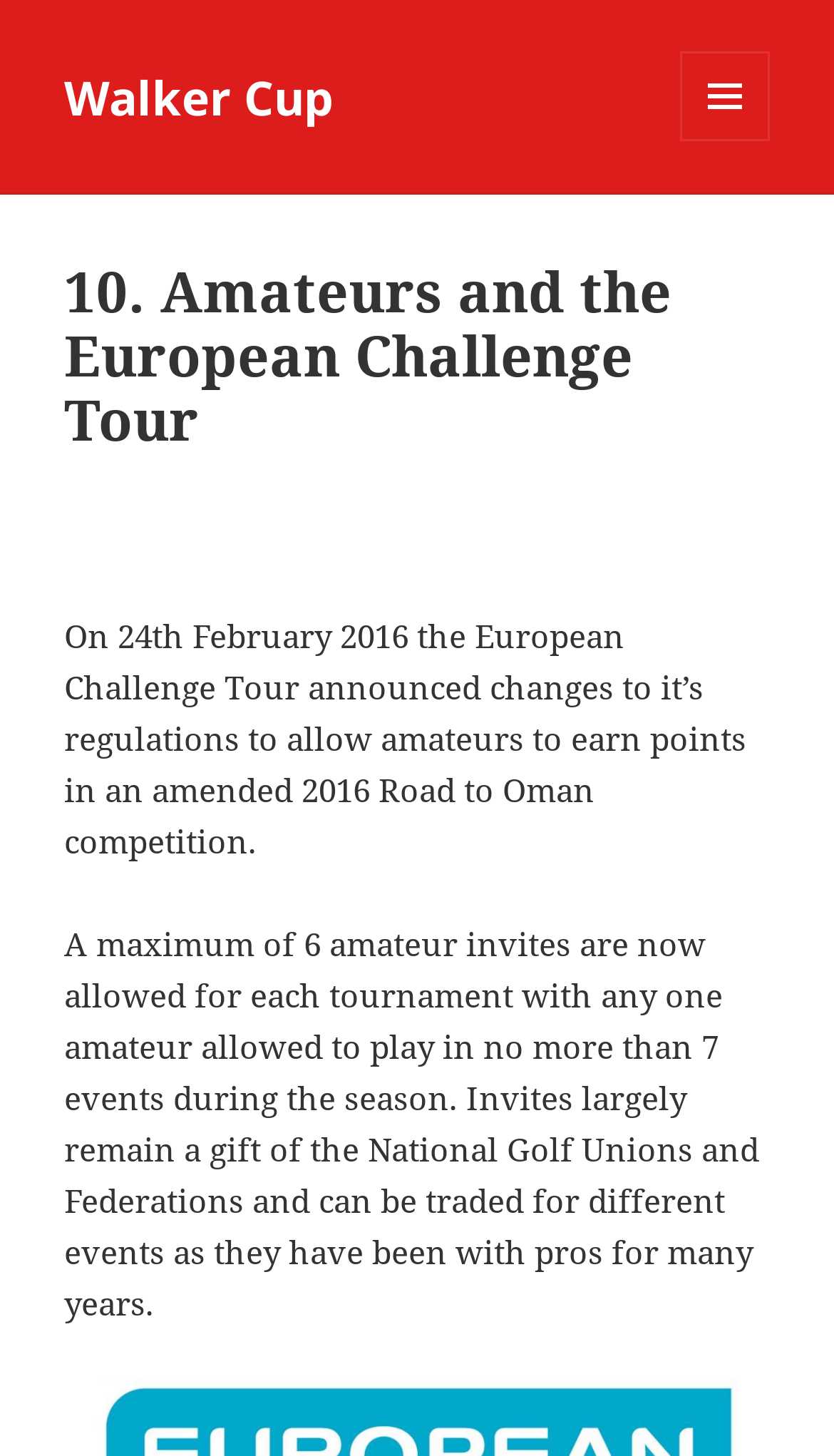Identify the primary heading of the webpage and provide its text.

10. Amateurs and the European Challenge Tour